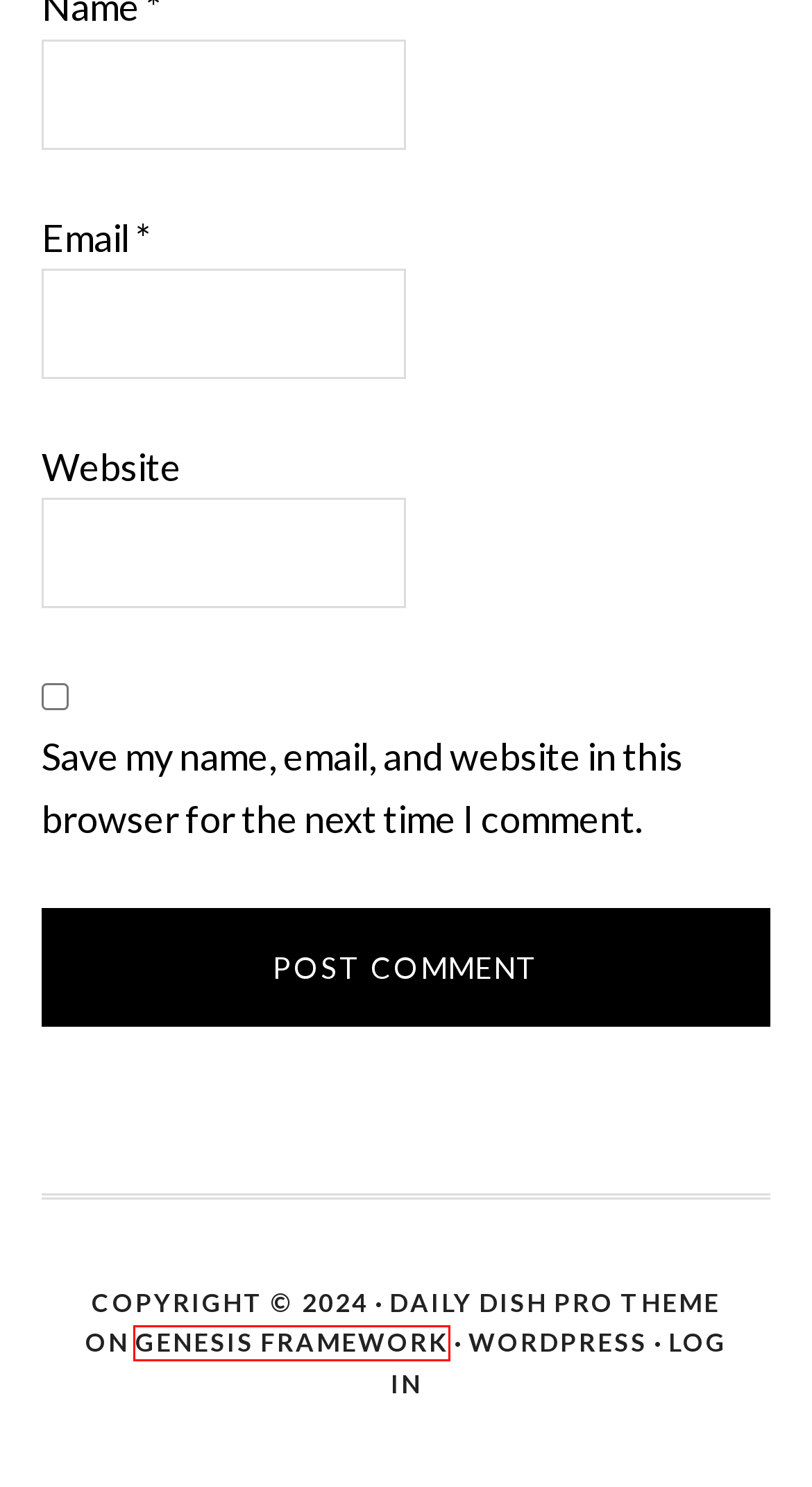You are given a screenshot of a webpage with a red rectangle bounding box. Choose the best webpage description that matches the new webpage after clicking the element in the bounding box. Here are the candidates:
A. Blog Tool, Publishing Platform, and CMS – WordPress.org
B. Log In ‹ Best Recipes Ever — WordPress
C. WordPress Themes by StudioPress
D. Uncategorized - Best Recipes Ever
E. admin - Best Recipes Ever
F. Best Recipes Ever -
G. Hugsy Virtual Healthcare | Doctor-Recommended Solutions for Optimal Health & Wellness
H. Themes Archive - StudioPress

C